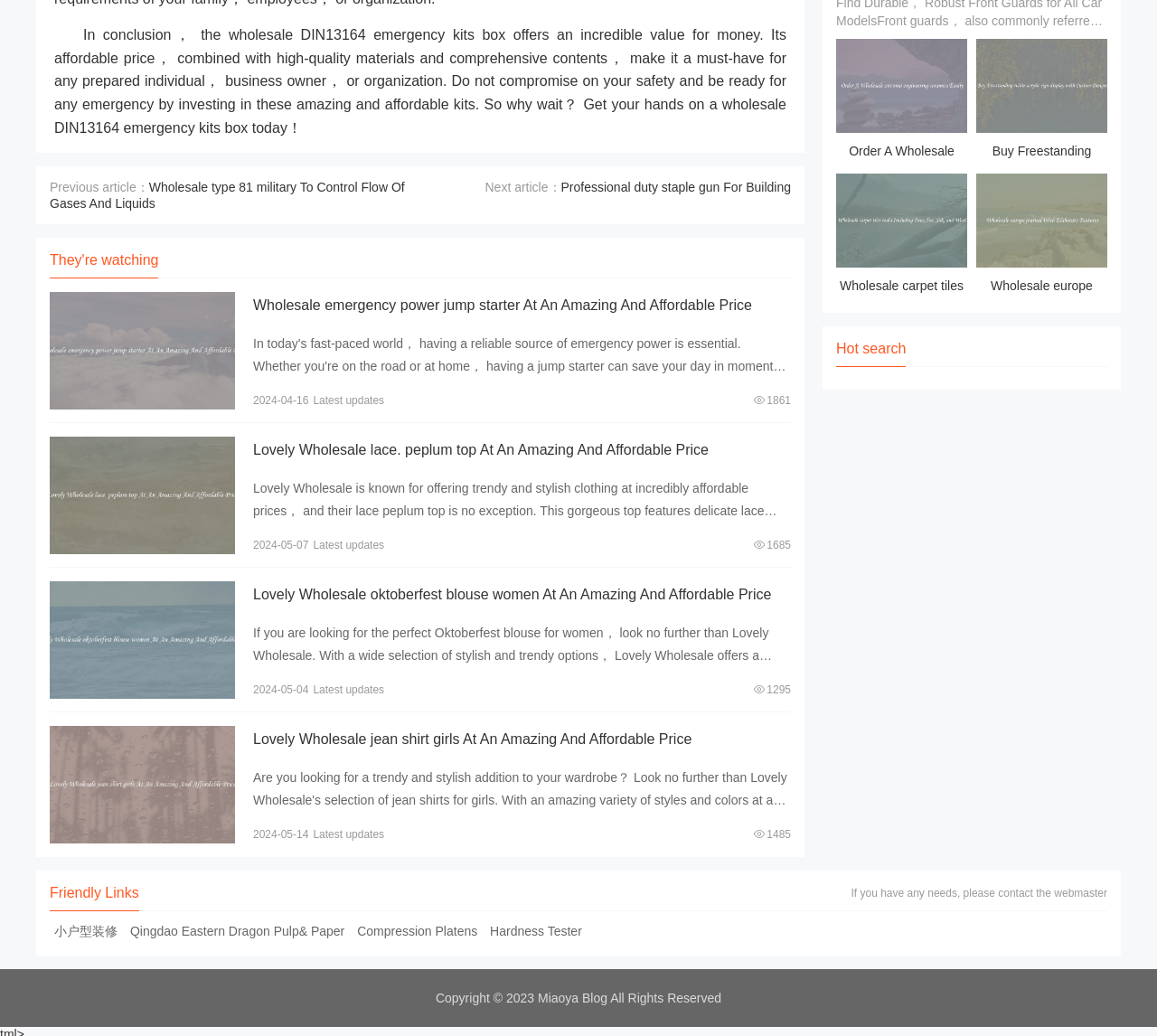Determine the bounding box coordinates of the clickable element to achieve the following action: 'View details of Lovely Wholesale lace peplum top'. Provide the coordinates as four float values between 0 and 1, formatted as [left, top, right, bottom].

[0.043, 0.422, 0.203, 0.535]